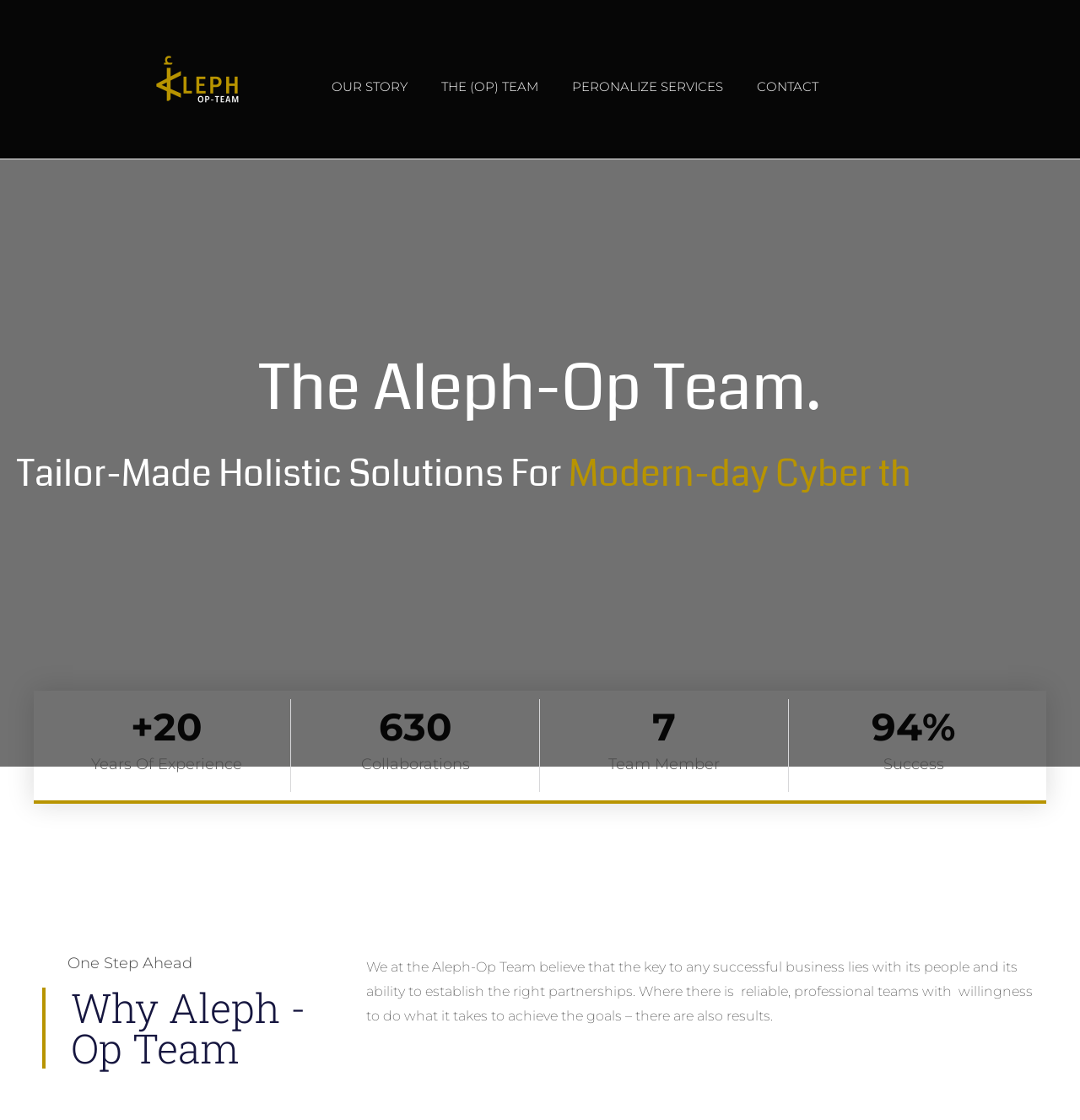How many years of experience do they have? Please answer the question using a single word or phrase based on the image.

20